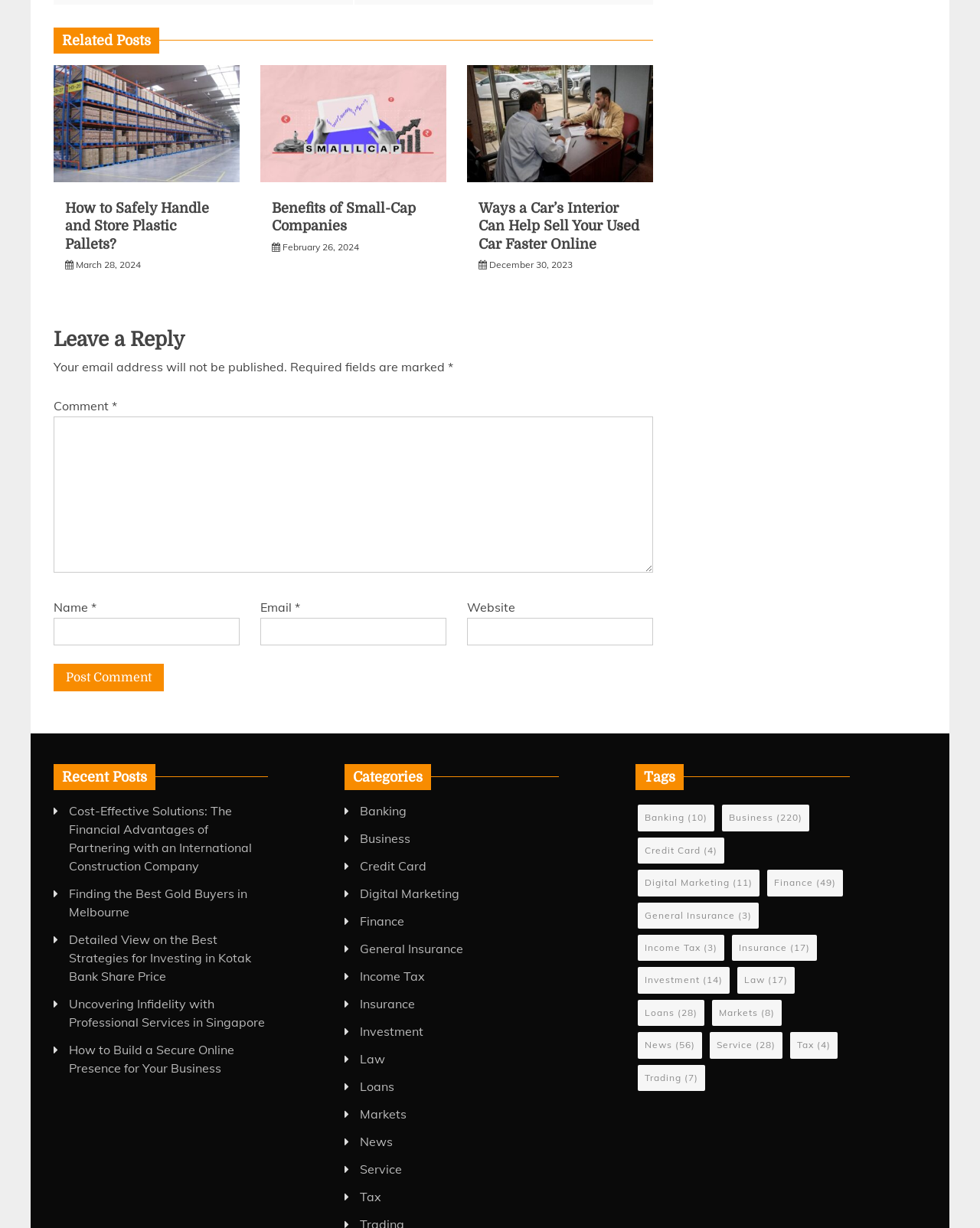Please provide a one-word or short phrase answer to the question:
What is the title of the first related post?

Plastic Pallets